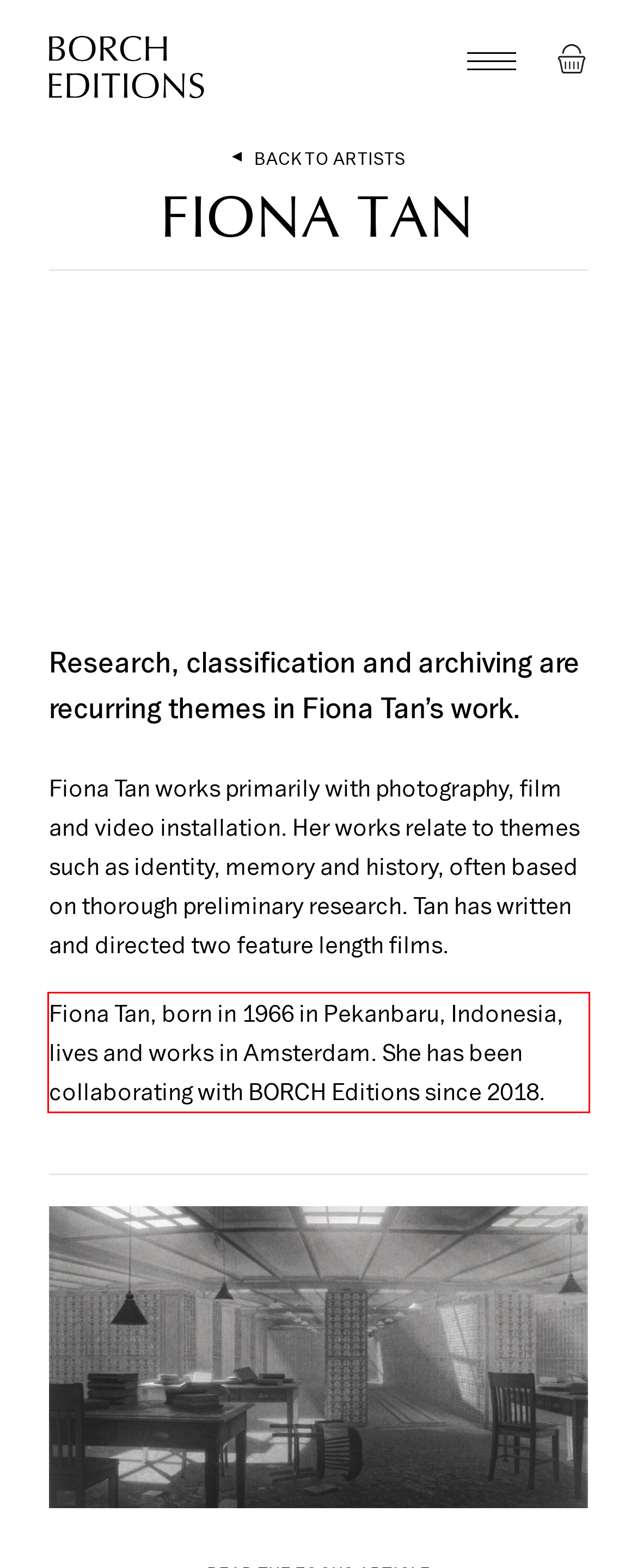You have a screenshot of a webpage where a UI element is enclosed in a red rectangle. Perform OCR to capture the text inside this red rectangle.

Fiona Tan, born in 1966 in Pekanbaru, Indonesia, lives and works in Amsterdam. She has been collaborating with BORCH Editions since 2018.